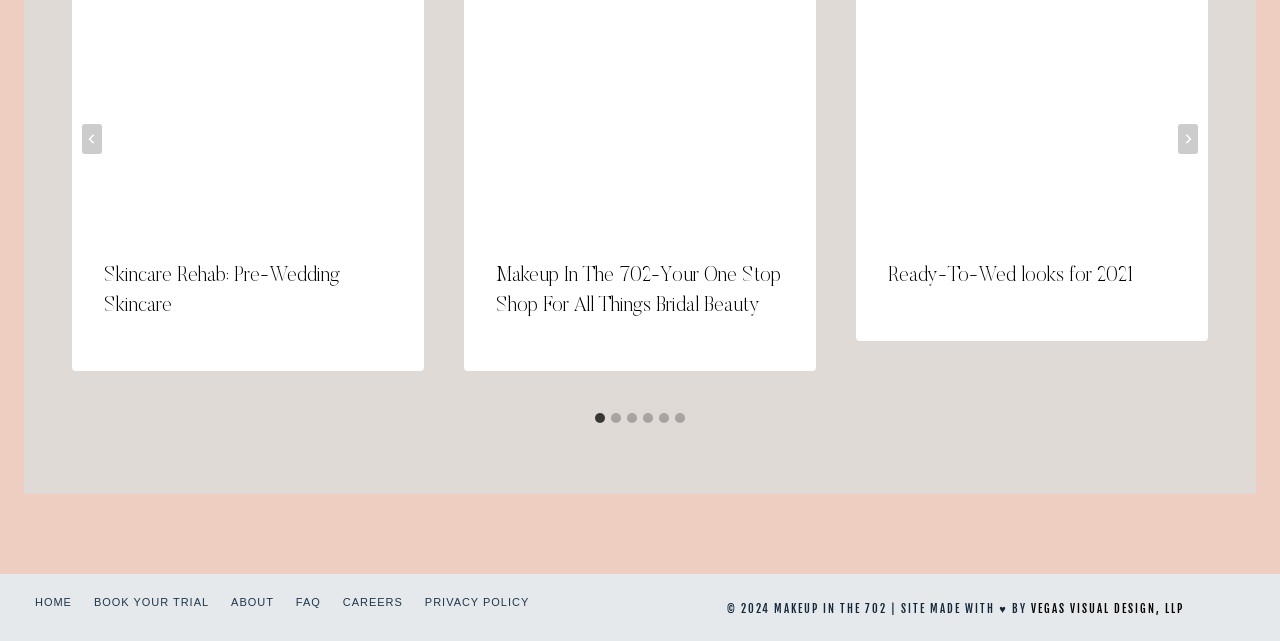From the webpage screenshot, predict the bounding box of the UI element that matches this description: "Book Your Trial".

[0.065, 0.92, 0.172, 0.961]